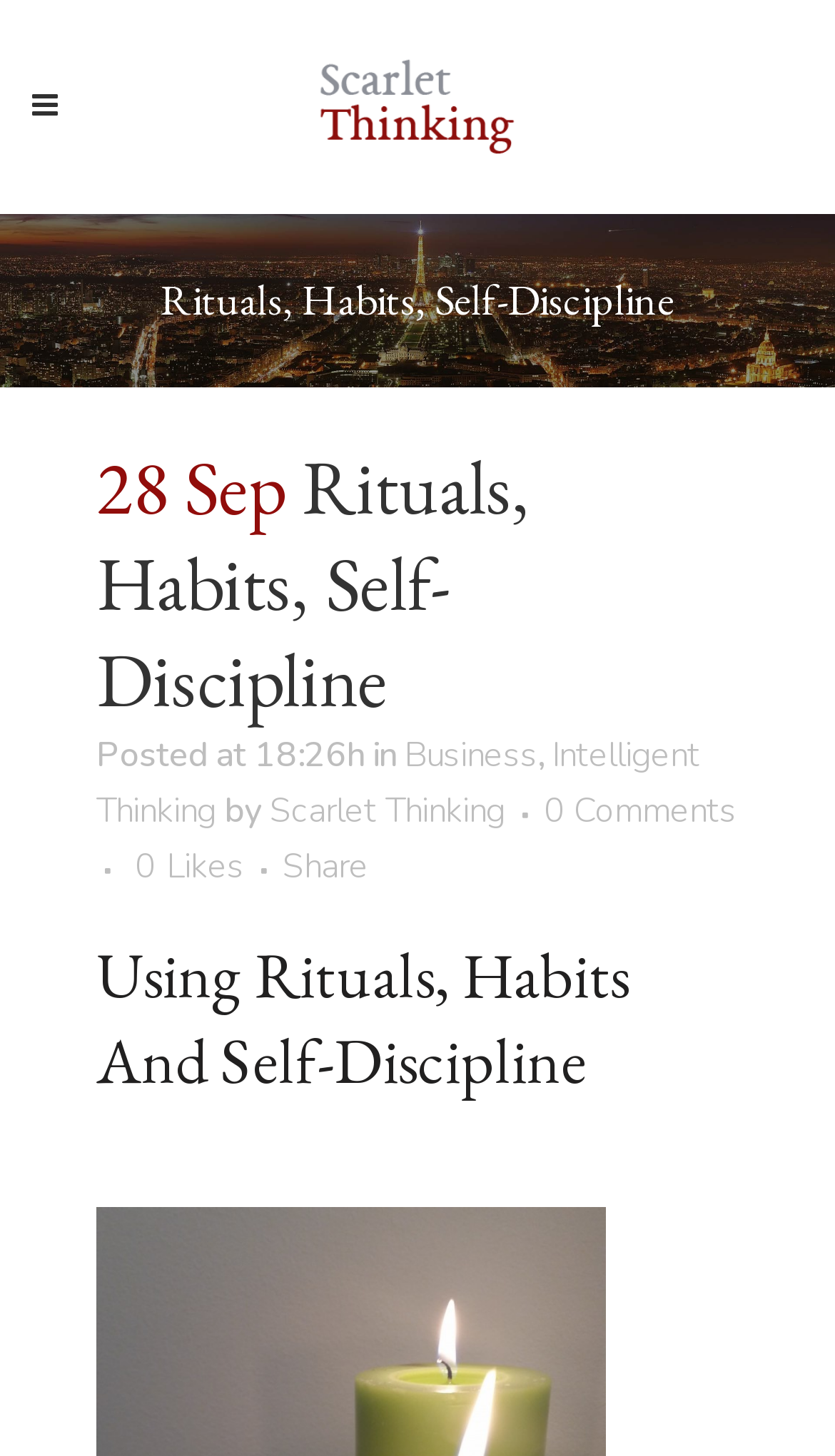Illustrate the webpage thoroughly, mentioning all important details.

This webpage appears to be a blog post or article discussing the topic of habits, rituals, and self-discipline. At the top of the page, there is a logo, which is a prominent element, taking up a significant portion of the top section. Below the logo, there is a large heading that reads "Rituals, Habits, Self-Discipline" followed by a smaller heading with the date "28 Sep Rituals, Habits, Self-Discipline". 

To the right of the date, there is a section with metadata, including the time the post was published, the categories "Business" and "Intelligent Thinking", and the author "Scarlet Thinking". There are also links to "0 Comments" and "0 Likes" in this section.

The main content of the page begins with a heading "Using Rituals, Habits And Self-Discipline" followed by a block of text, which is not explicitly described in the accessibility tree. The text is likely the main article content, discussing the topic of habits, rituals, and self-discipline.

There are several links and buttons scattered throughout the page, including a "Share" button. At the very top of the page, there are two layout tables, which likely contain the logo and the main content area. There is also a large image that spans the entire width of the page, located below the logo and above the main content area.